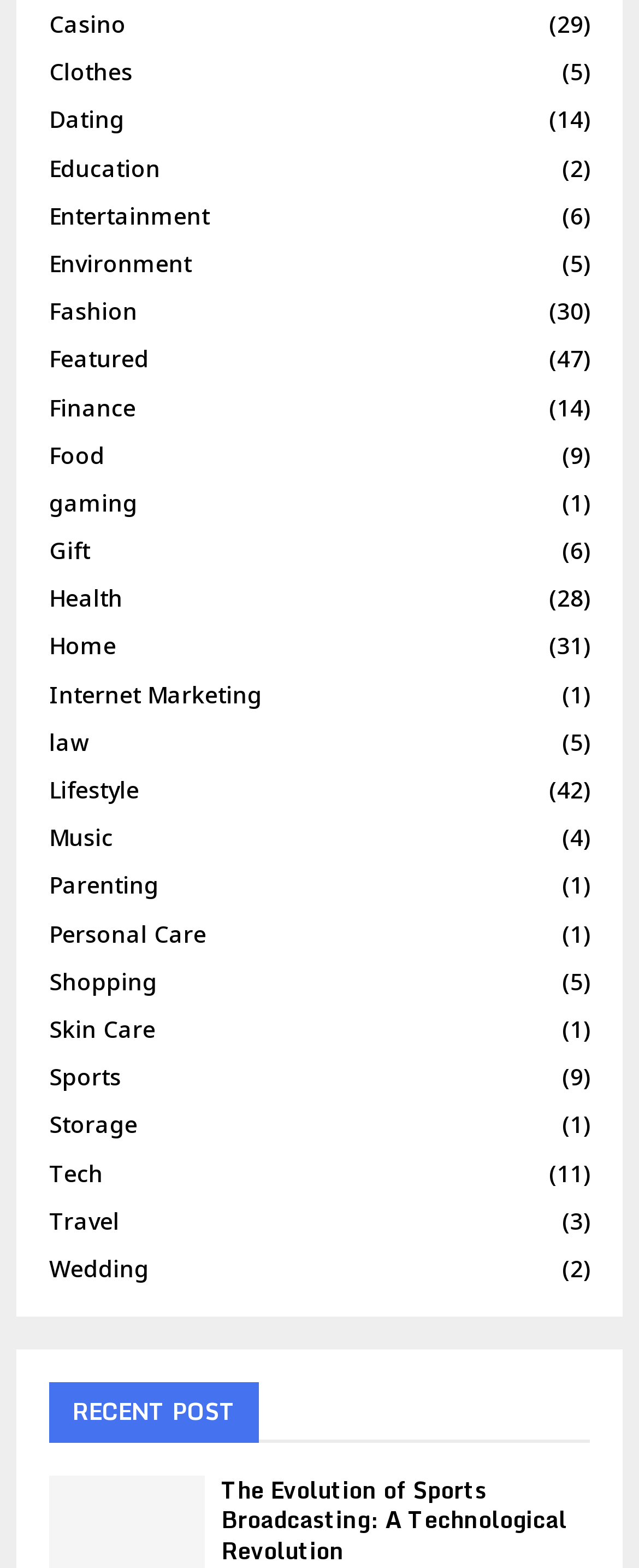What is the second category in the list?
Using the image as a reference, answer the question with a short word or phrase.

Clothes